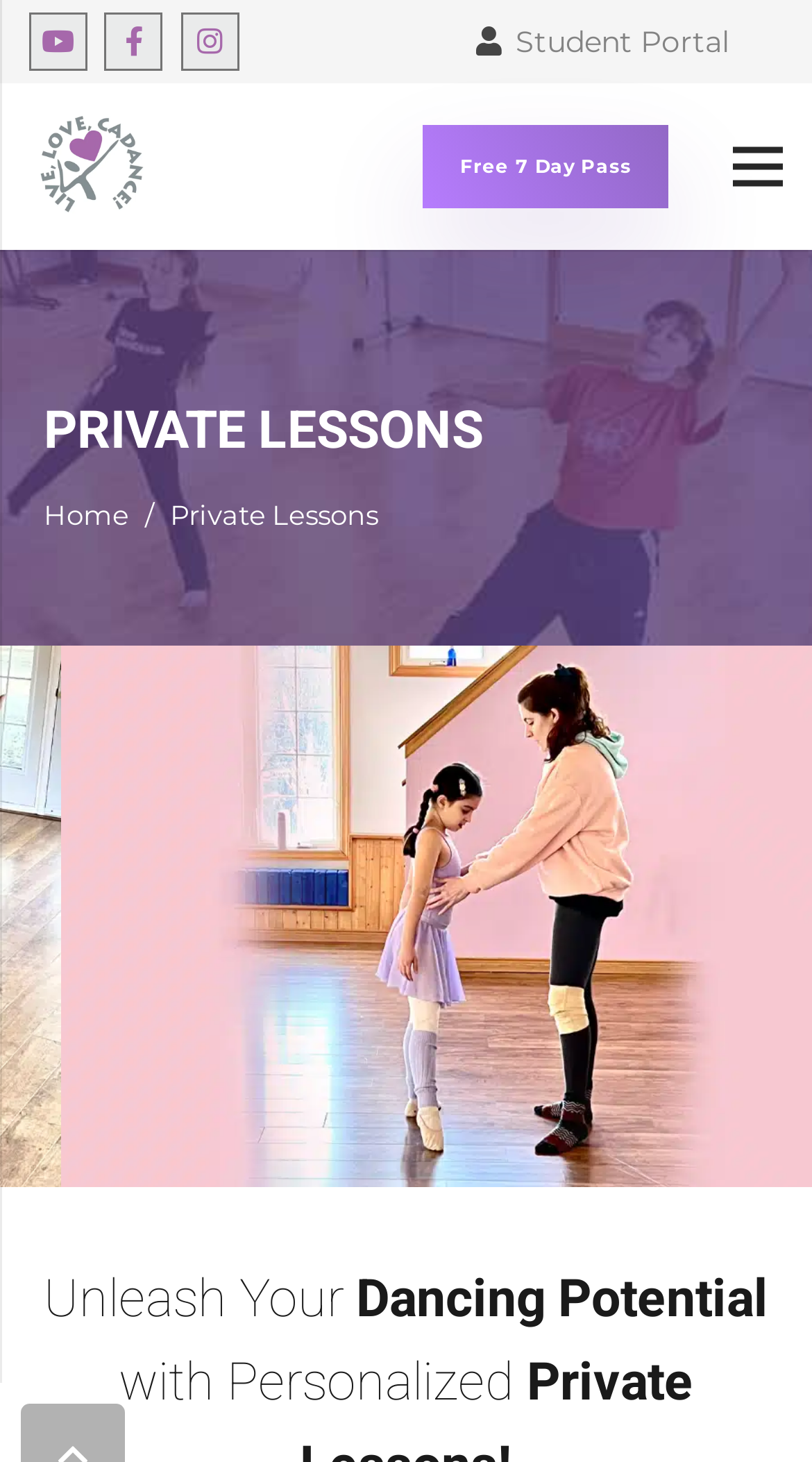What is the main section of the webpage?
Could you please answer the question thoroughly and with as much detail as possible?

The main section of the webpage is an article that takes up most of the webpage's content area. This section is bounded by the coordinates [0.0, 0.441, 1.0, 0.812] and contains the main content of the webpage.